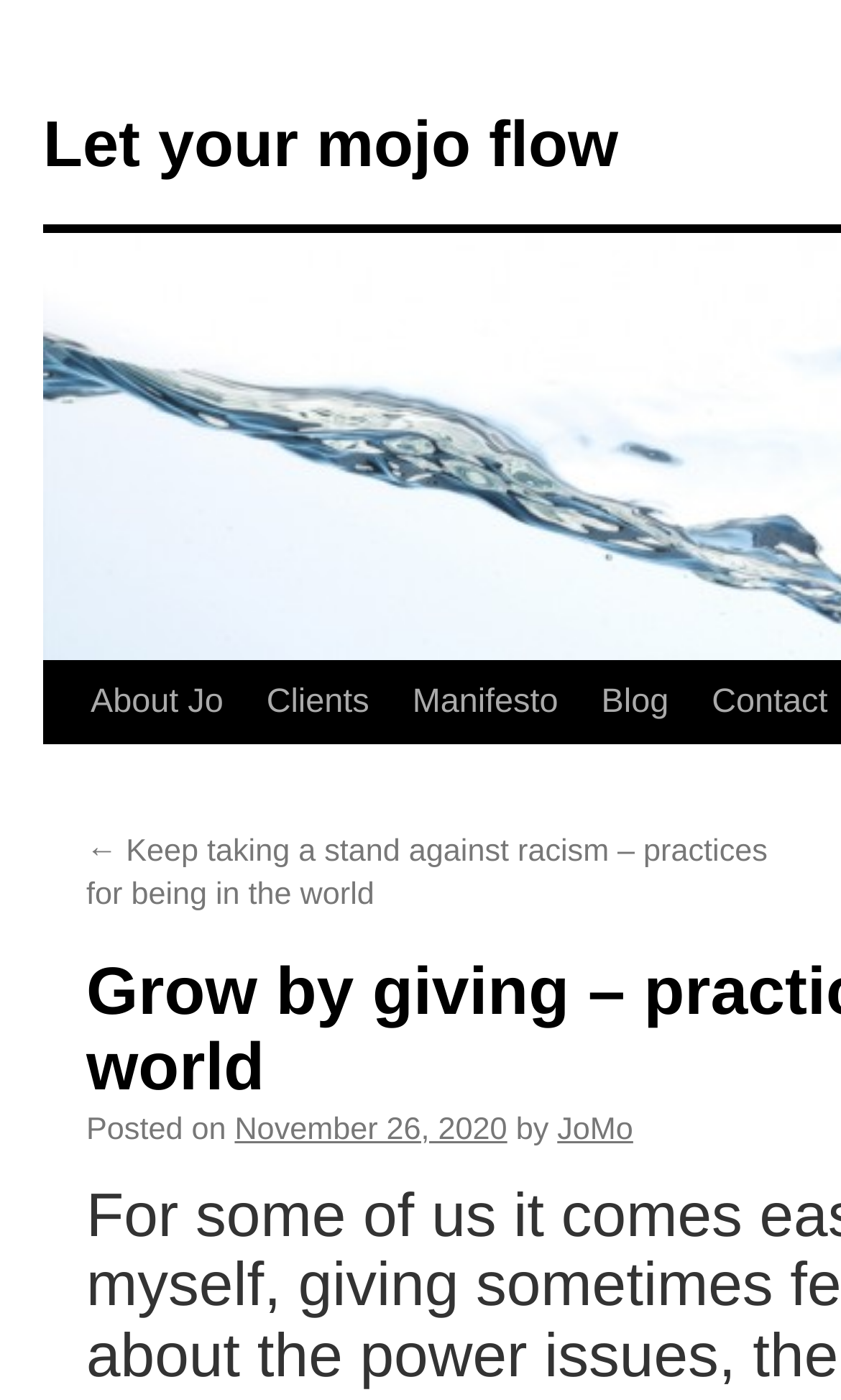Provide the bounding box coordinates of the section that needs to be clicked to accomplish the following instruction: "visit the blog."

[0.689, 0.473, 0.821, 0.532]